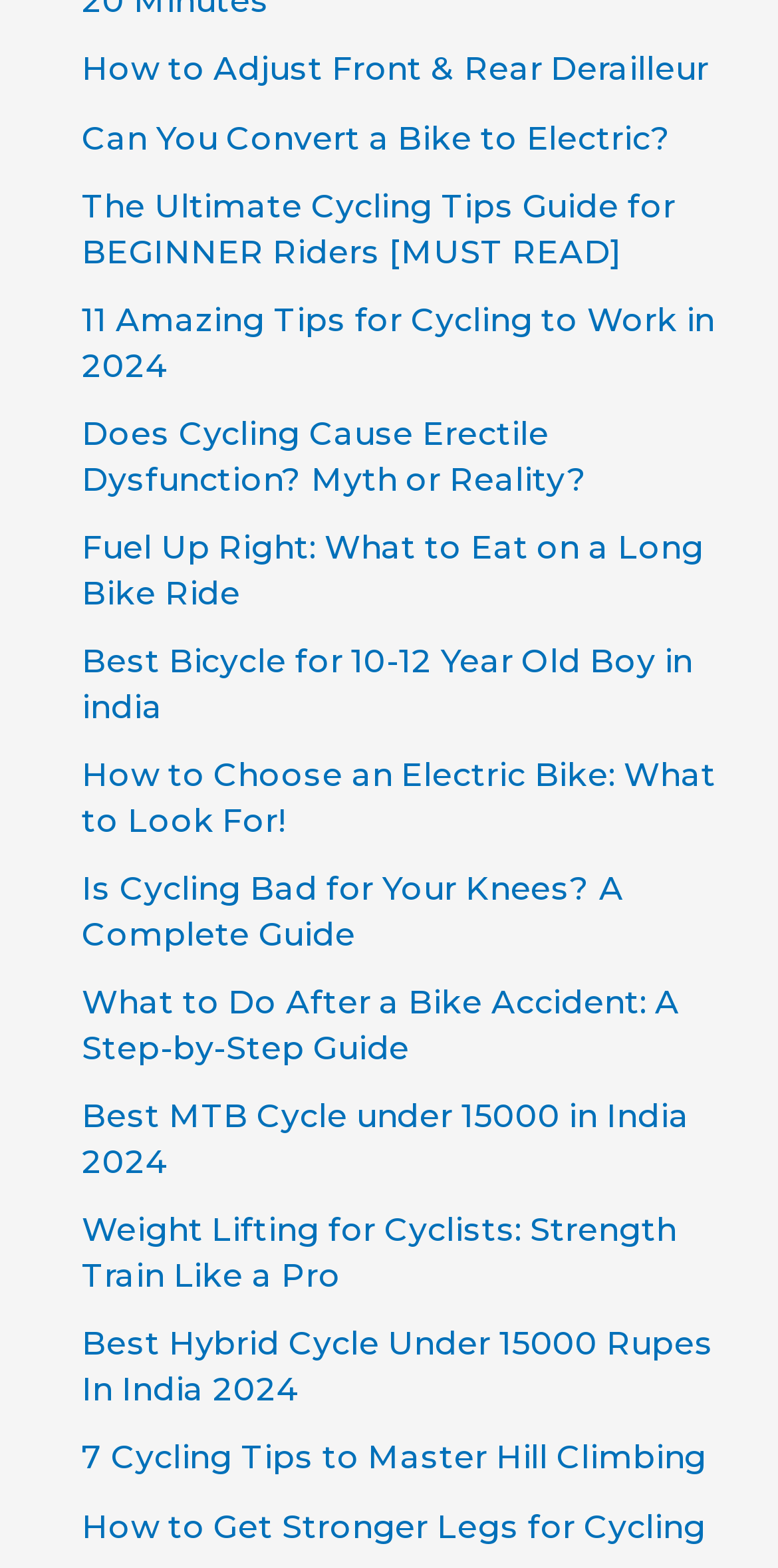What is the topic of the link with the longest text description?
Refer to the screenshot and deliver a thorough answer to the question presented.

By examining the text descriptions of the links, I found that the link with the longest text description is 'The Ultimate Cycling Tips Guide for BEGINNER Riders [MUST READ]', which suggests that the topic of this link is related to cycling tips for beginner riders.